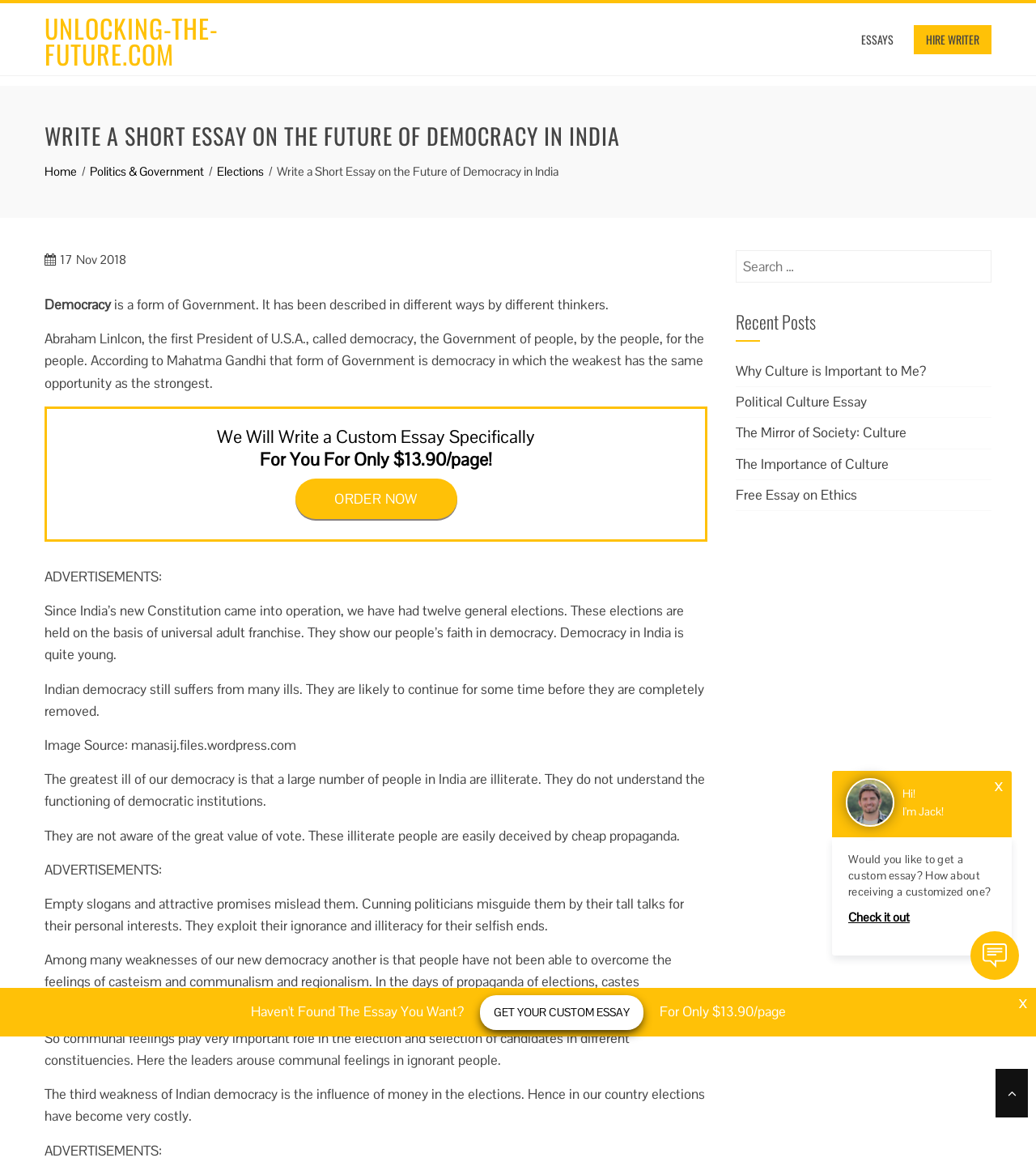Find the bounding box coordinates of the clickable area that will achieve the following instruction: "Check out recent posts".

[0.71, 0.267, 0.957, 0.293]